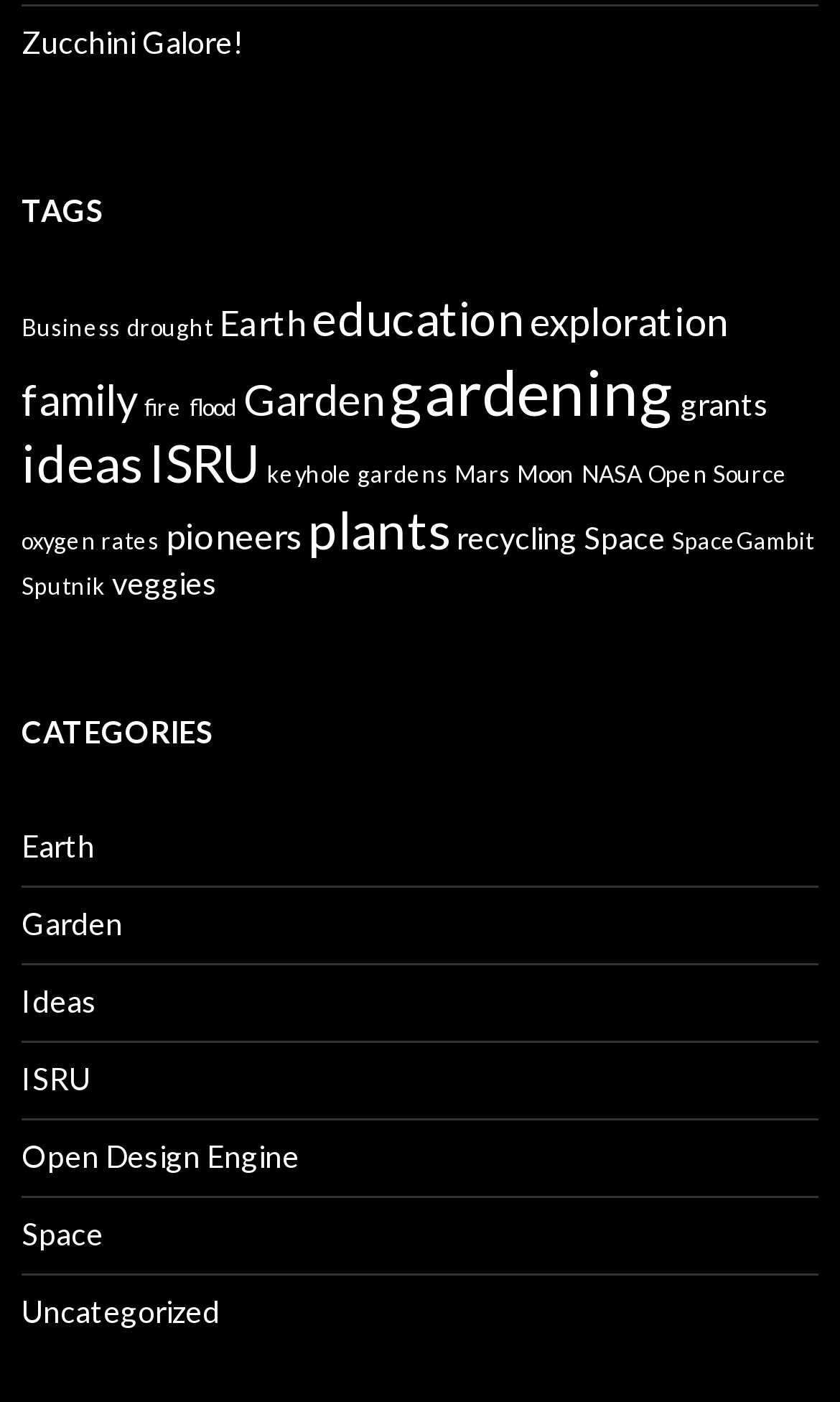How many tags are related to environmental issues?
From the image, respond with a single word or phrase.

4